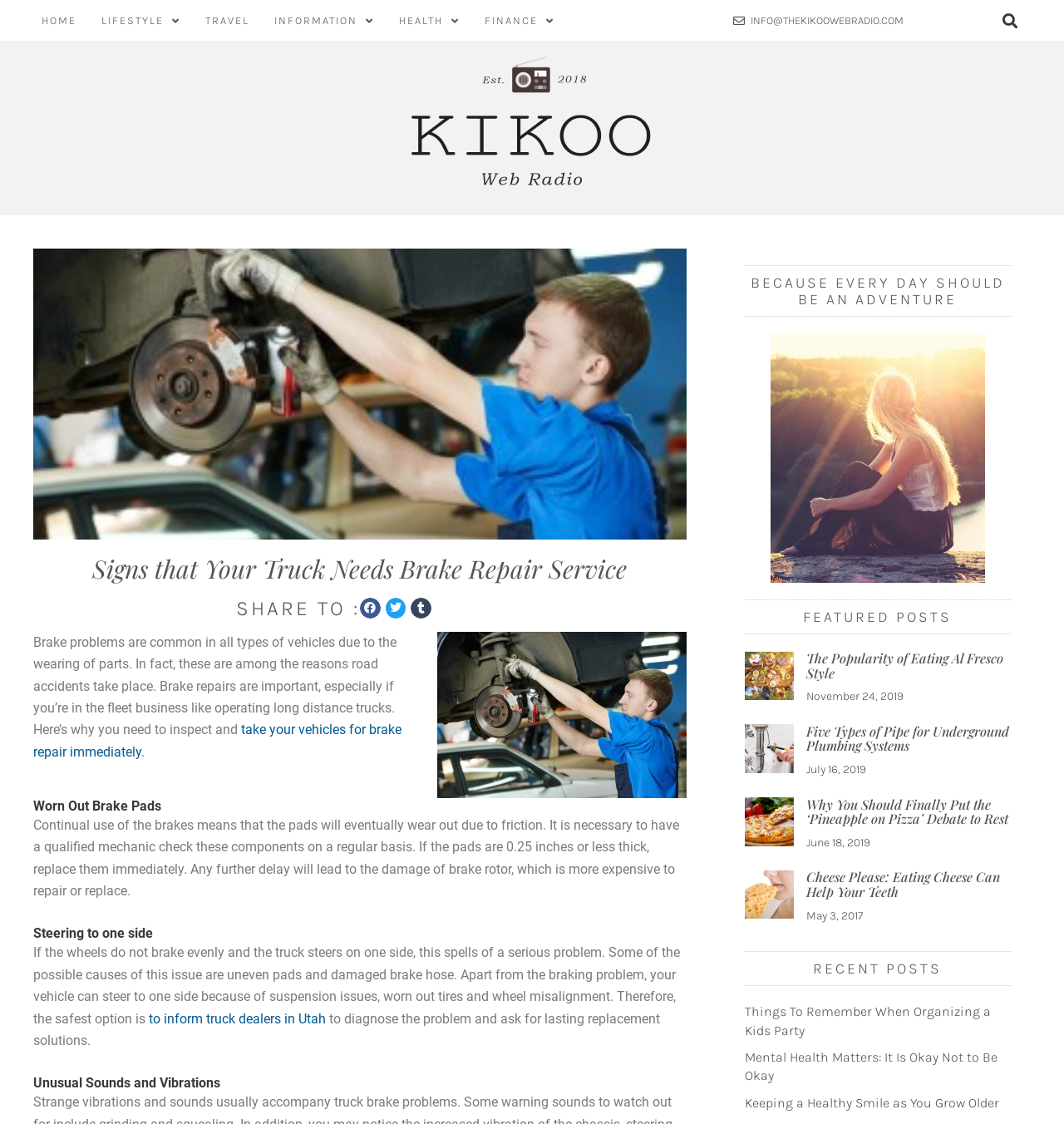Please determine the main heading text of this webpage.

Signs that Your Truck Needs Brake Repair Service